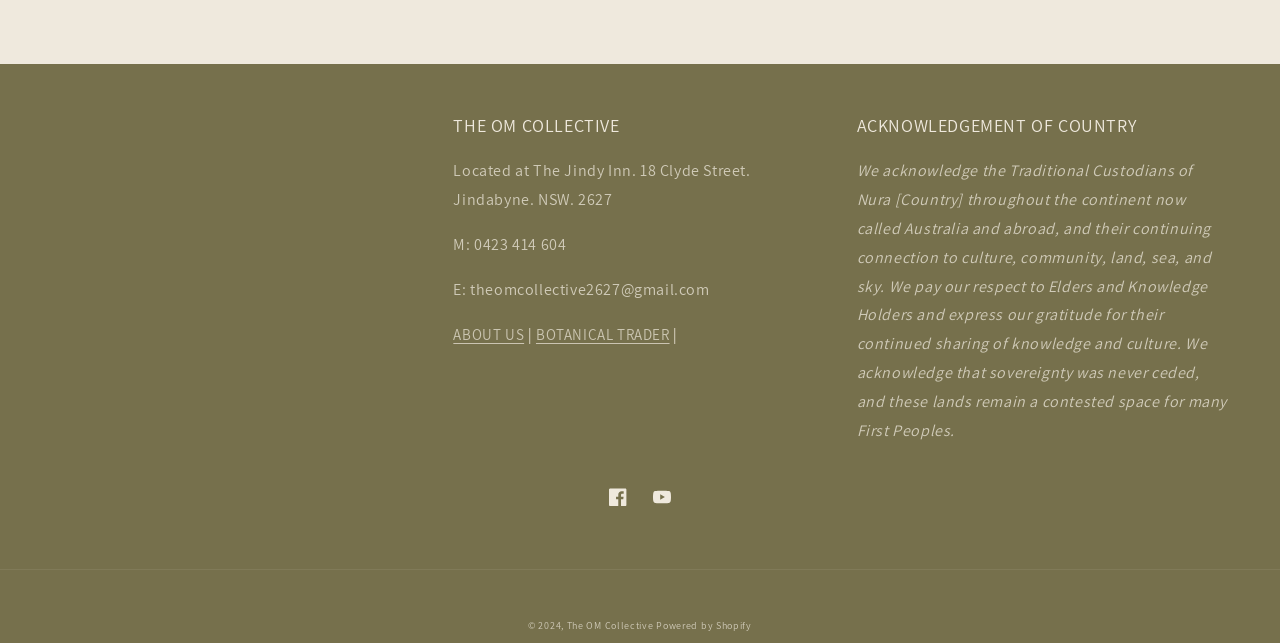Provide a brief response to the question below using a single word or phrase: 
What is the email address of The OM Collective?

theomcollective2627@gmail.com